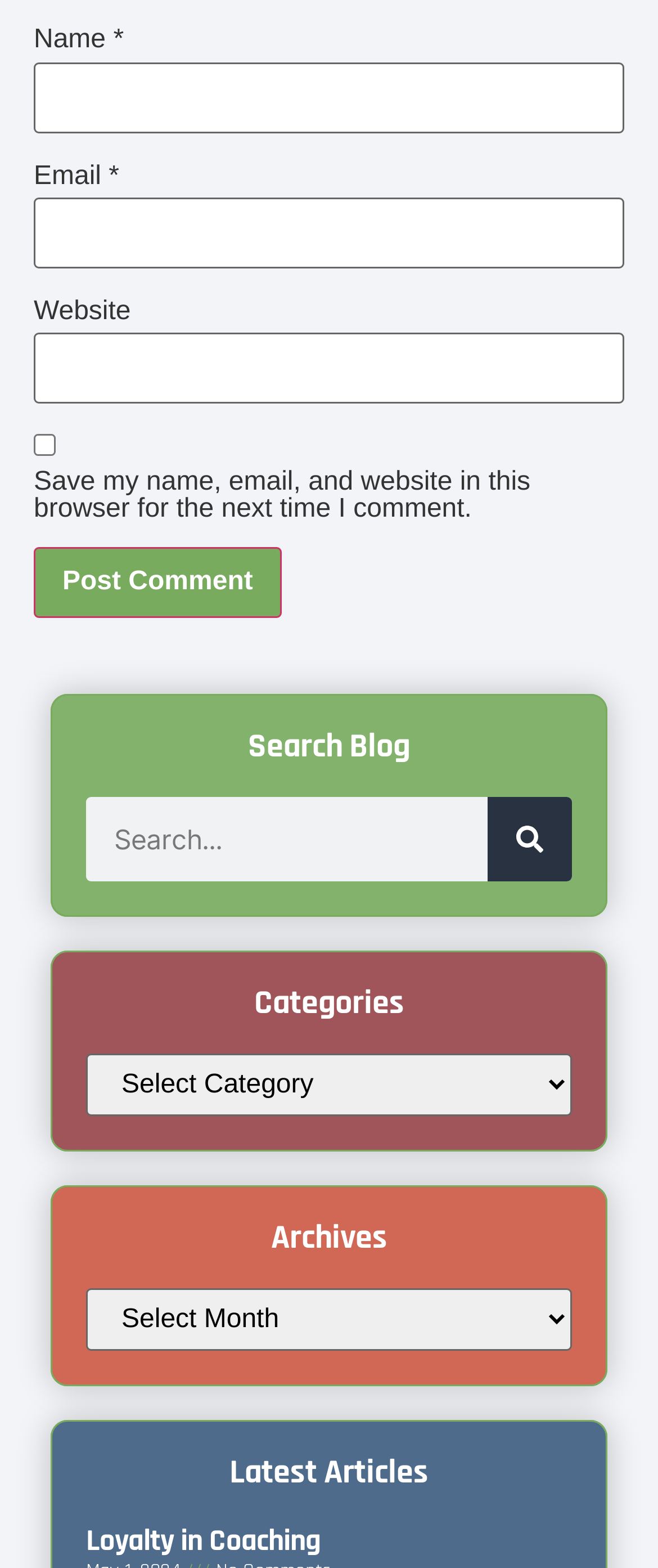Please find the bounding box coordinates for the clickable element needed to perform this instruction: "Select a category".

[0.131, 0.671, 0.869, 0.711]